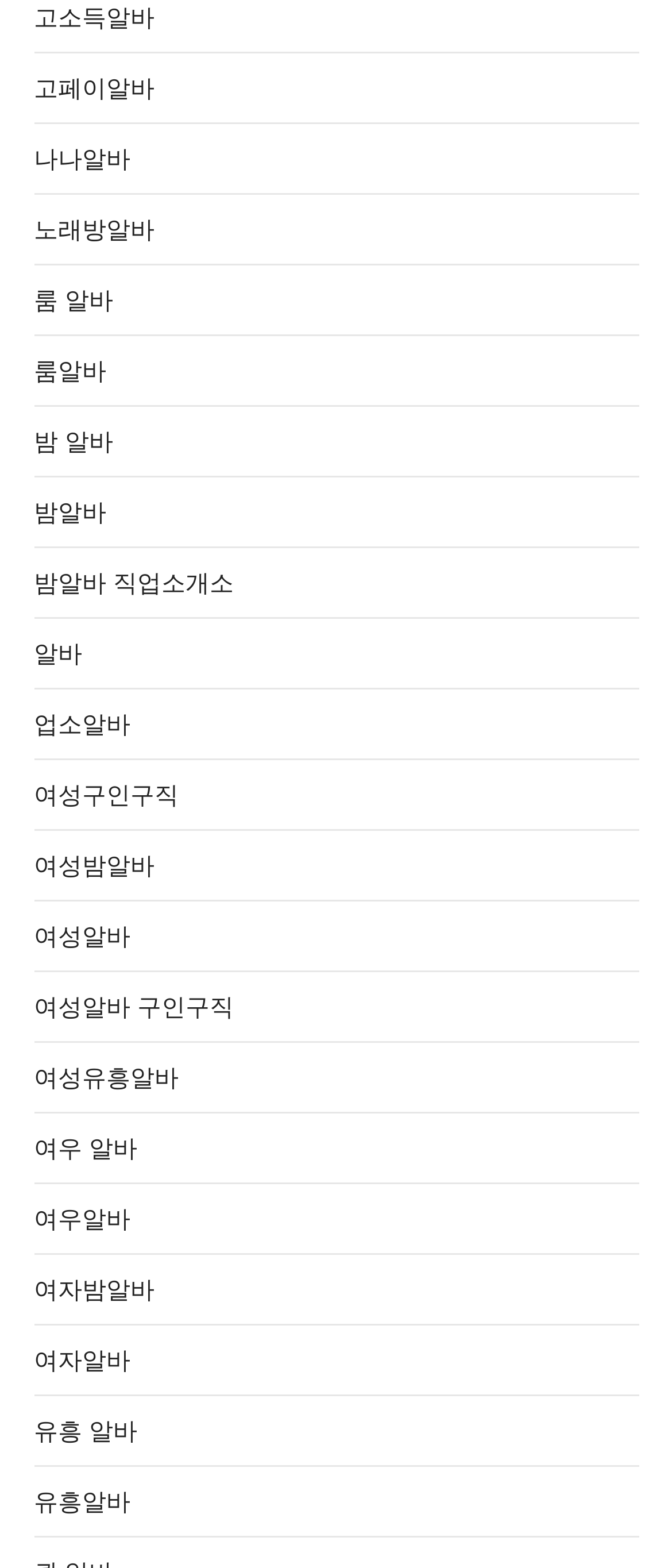Given the element description, predict the bounding box coordinates in the format (top-left x, top-left y, bottom-right x, bottom-right y), using floating point numbers between 0 and 1: 나나알바

[0.05, 0.087, 0.194, 0.116]